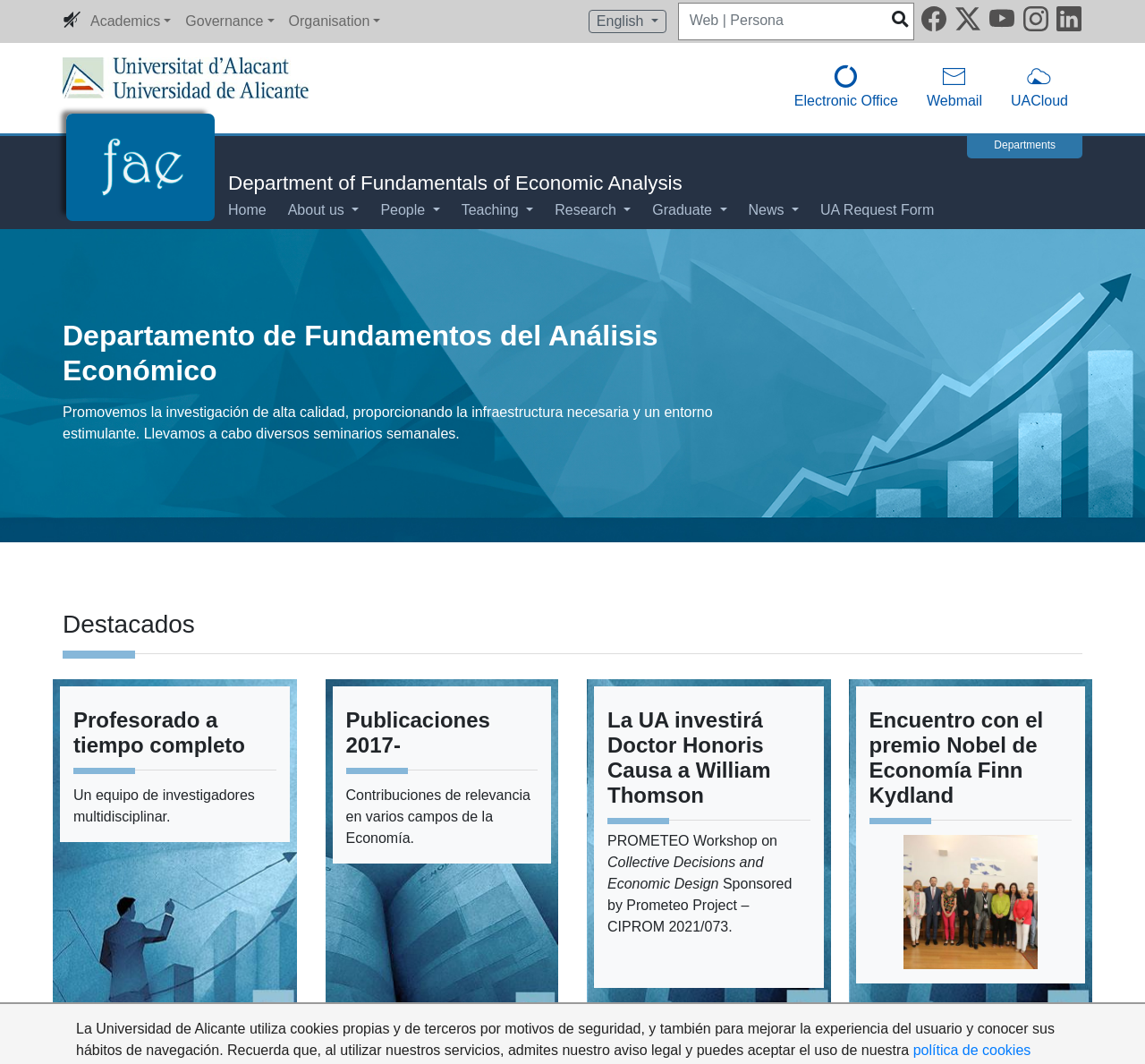What social networks are available?
Can you offer a detailed and complete answer to this question?

I found the answer by looking at the social networks section located at the top right of the webpage, which has icons and links to Facebook, Twitter, Youtube, Instagram, and LinkedIn.